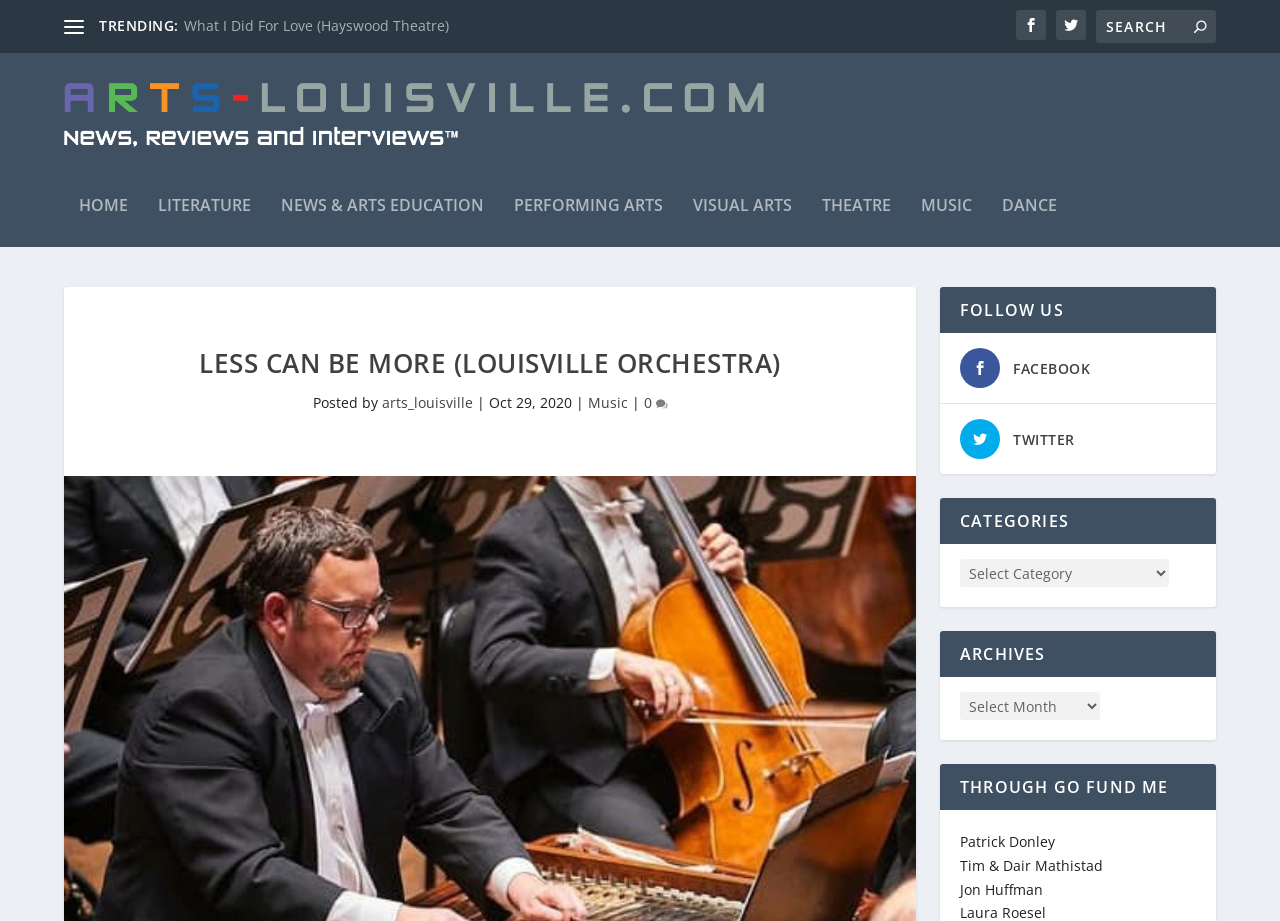Please identify the bounding box coordinates of the area I need to click to accomplish the following instruction: "Read the review of What I Did For Love".

[0.143, 0.018, 0.35, 0.038]